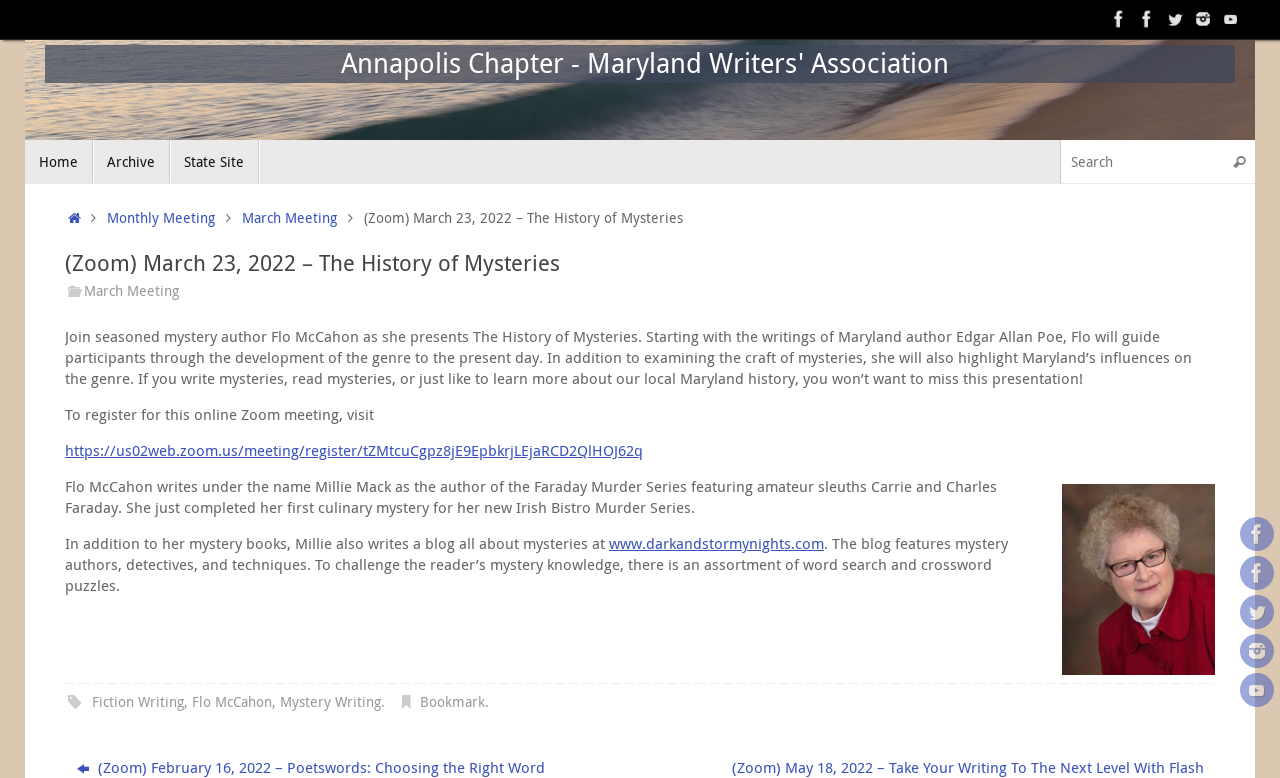Could you specify the bounding box coordinates for the clickable section to complete the following instruction: "Read Flo McCahon's blog"?

[0.476, 0.686, 0.644, 0.711]